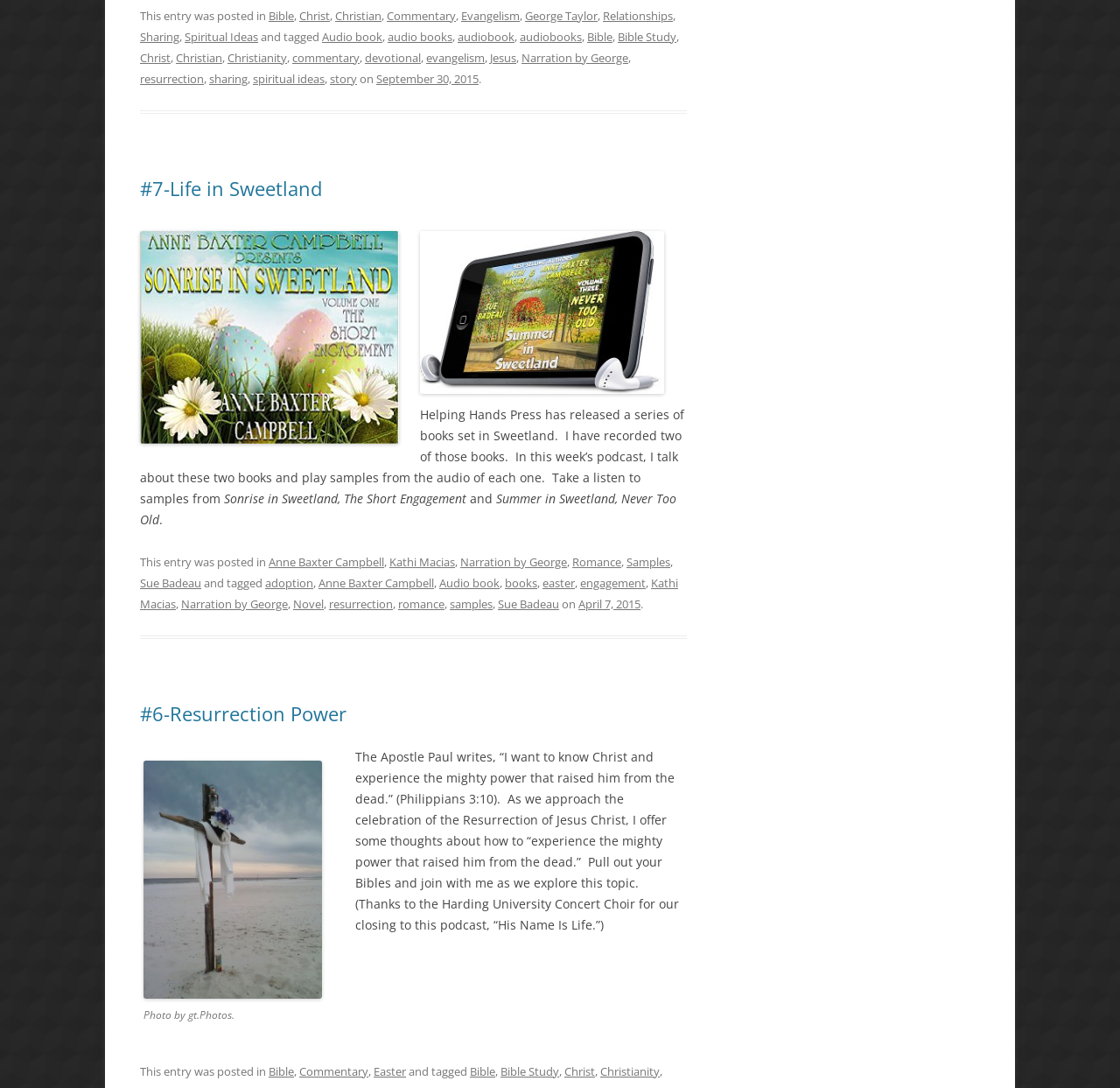Please find the bounding box coordinates of the section that needs to be clicked to achieve this instruction: "Read the article '#7-Life in Sweetland'".

[0.125, 0.162, 0.613, 0.184]